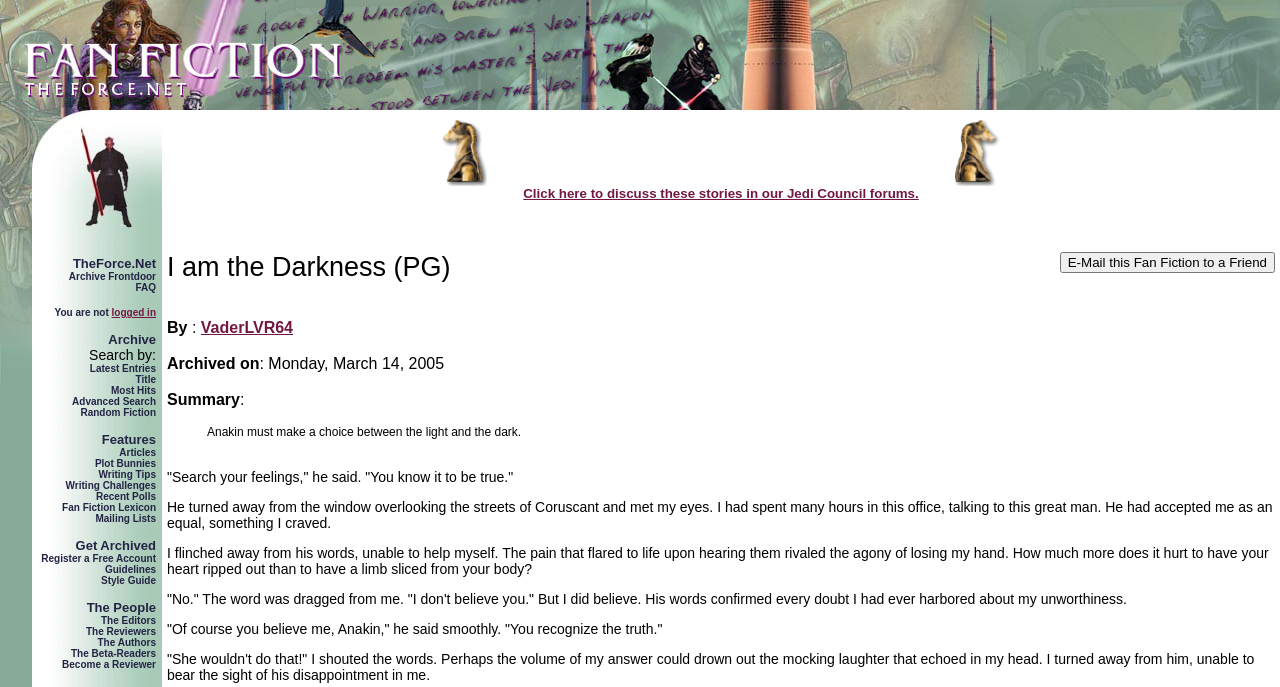Determine the bounding box coordinates of the element that should be clicked to execute the following command: "Email this fan fiction to a friend".

[0.828, 0.367, 0.996, 0.397]